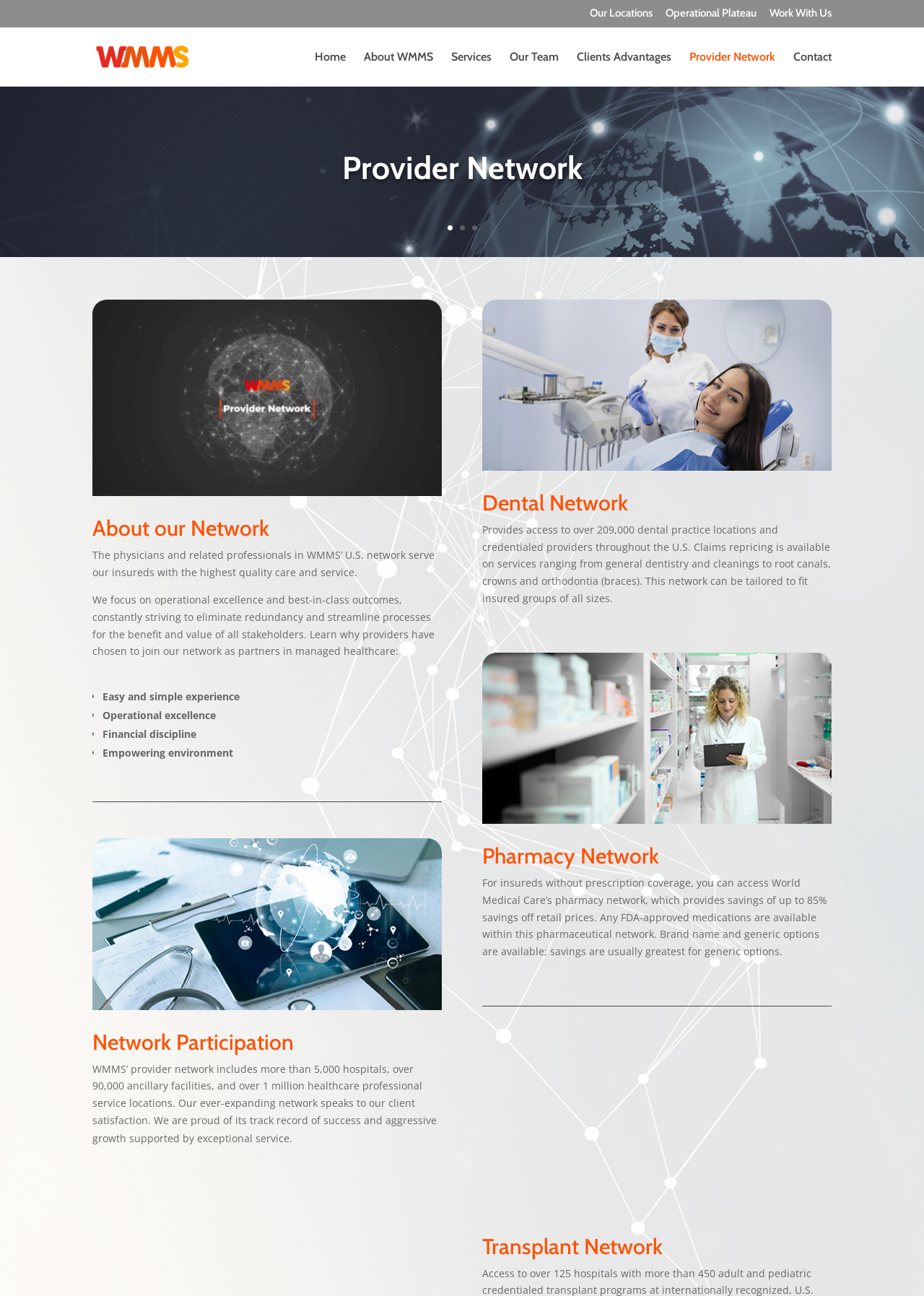Determine the bounding box coordinates (top-left x, top-left y, bottom-right x, bottom-right y) of the UI element described in the following text: Services

[0.488, 0.04, 0.532, 0.067]